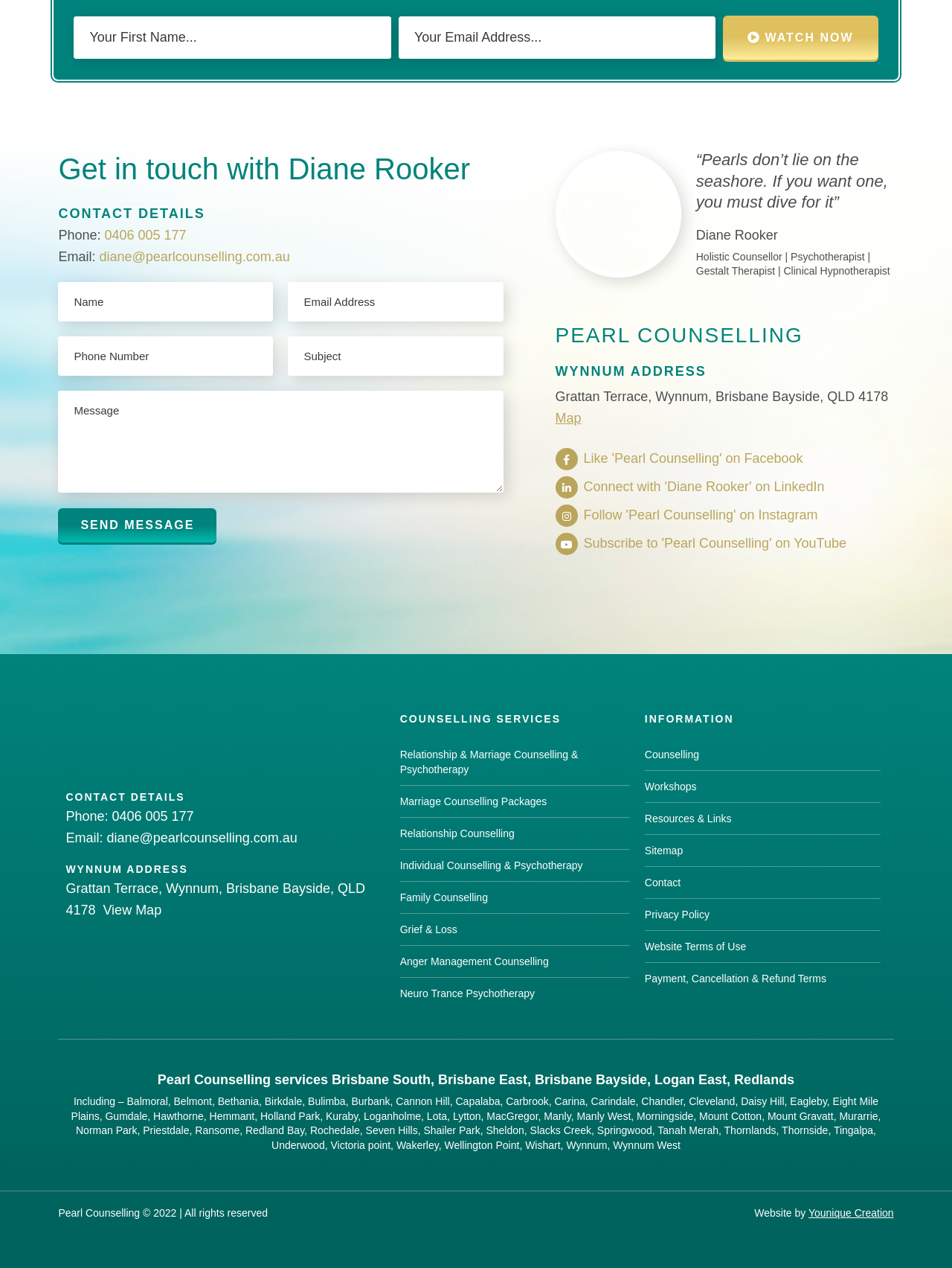Pinpoint the bounding box coordinates for the area that should be clicked to perform the following instruction: "View Map".

[0.108, 0.712, 0.17, 0.723]